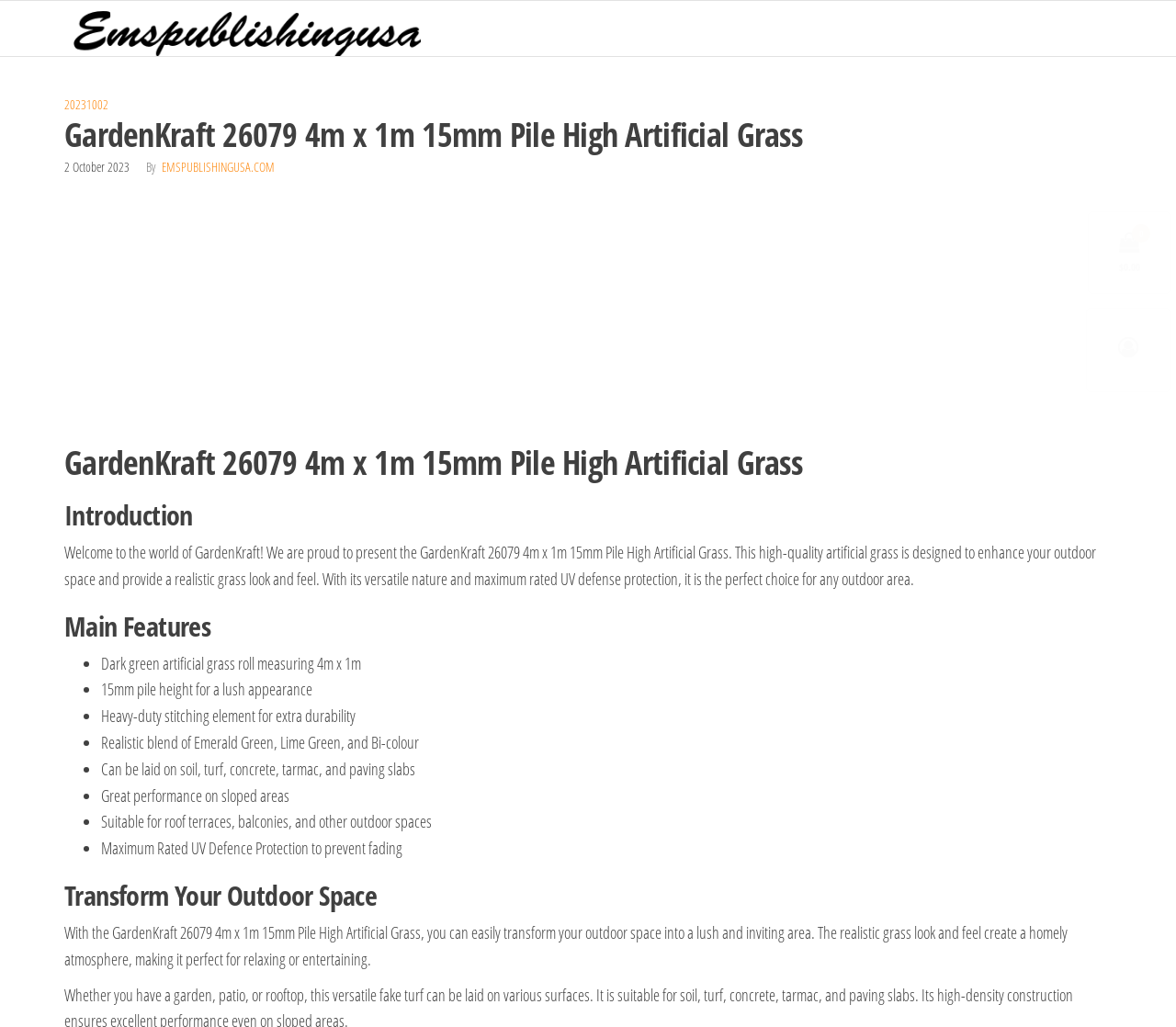Can you find and provide the main heading text of this webpage?

GardenKraft 26079 4m x 1m 15mm Pile High Artificial Grass